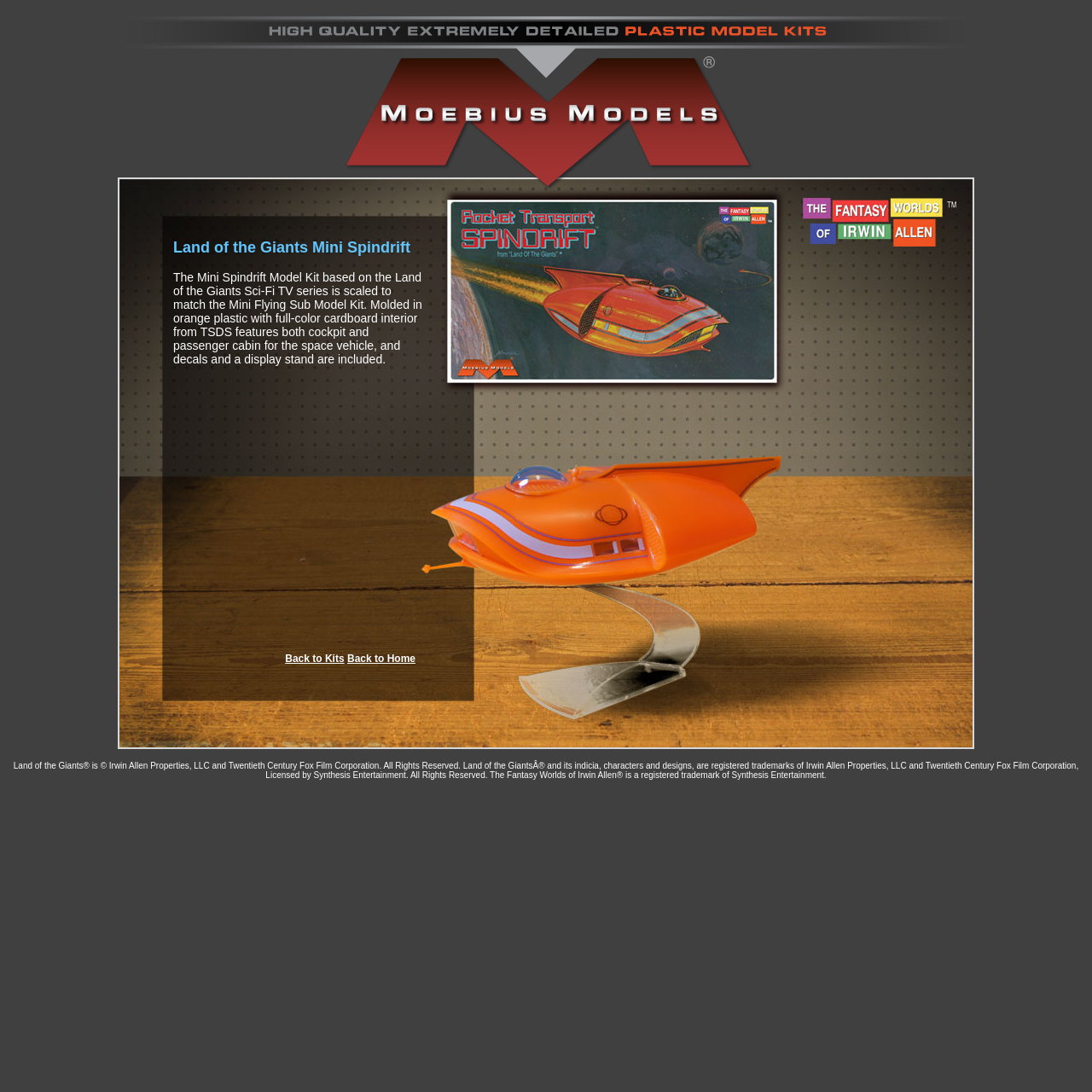What is the name of the TV series that the model kit is based on?
Examine the image and give a concise answer in one word or a short phrase.

Land of the Giants